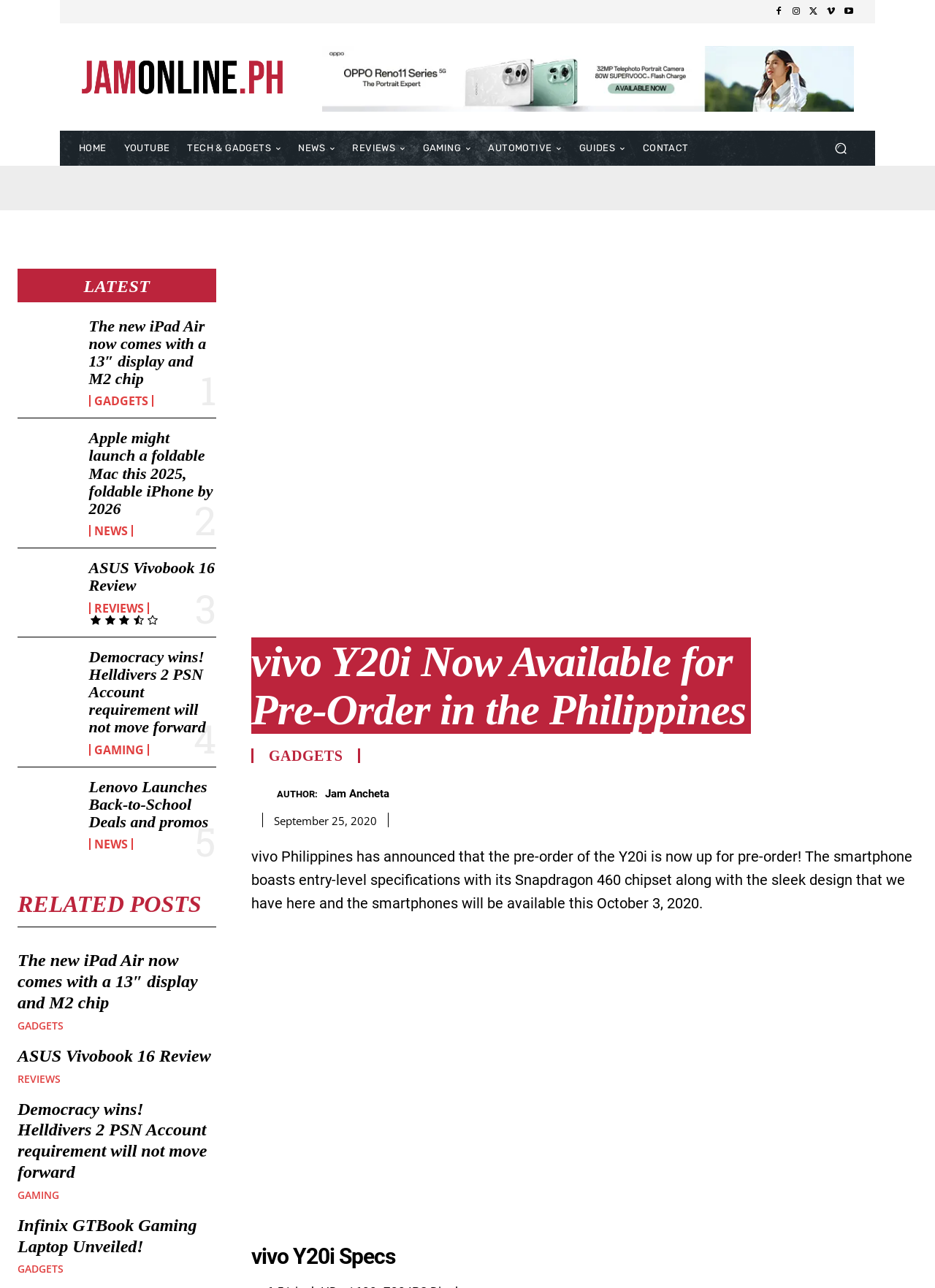Determine the bounding box for the HTML element described here: "Search". The coordinates should be given as [left, top, right, bottom] with each number being a float between 0 and 1.

None